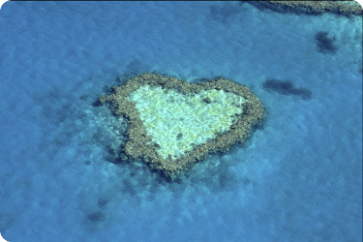Elaborate on the various elements present in the image.

This stunning aerial image captures a heart-shaped coral formation surrounded by clear, turquoise waters. The vibrant colors of the coral contrast beautifully with the deep blue ocean, creating a visually striking scene. This natural phenomenon, often referred to as a "love reef," is a popular attraction for snorkelers and divers, symbolizing romance and adventure in tropical destinations. The image evokes a sense of tranquility and wonder, inviting viewers to imagine the rich marine life that inhabits these waters and the beauty of exploring such unique landscapes. Perfectly embodying the allure of travel and the breathtaking wonders of nature, this scene captures the essence of unforgettable oceanic experiences.